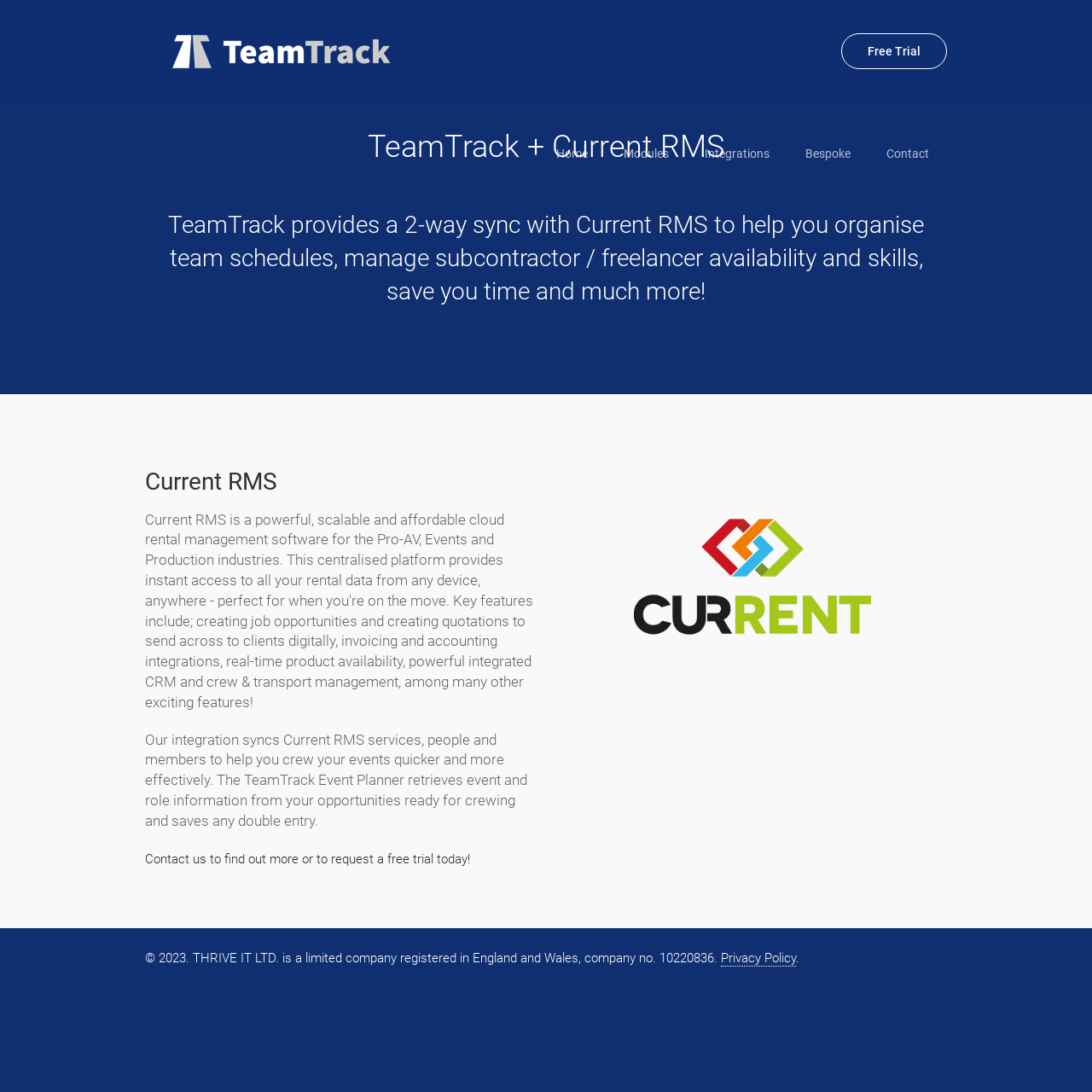Give an extensive and precise description of the webpage.

The webpage is about the integration of TeamTrack and Current RMS. At the top left, there is a TeamTrack logo image. Below the logo, there is a heading that reads "TeamTrack + Current RMS". 

To the right of the logo, there are six navigation links: "Free Trial", "Home", "Modules", "Integrations", "Bespoke", and "Contact". These links are aligned horizontally and are positioned near the top of the page.

Below the navigation links, there is a paragraph of text that describes the benefits of using TeamTrack with Current RMS, including organizing team schedules, managing subcontractor availability, and saving time.

Further down the page, there is a heading that reads "Current RMS". Below this heading, there is a block of text that explains how the integration syncs Current RMS services, people, and members to help with event crewing.

Below this text, there is a call-to-action link that encourages users to contact the company to find out more or to request a free trial. Next to this link, there is another link with no text.

At the very bottom of the page, there is a copyright notice that includes the company name, registration number, and year. To the right of the copyright notice, there is a link to the company's Privacy Policy.